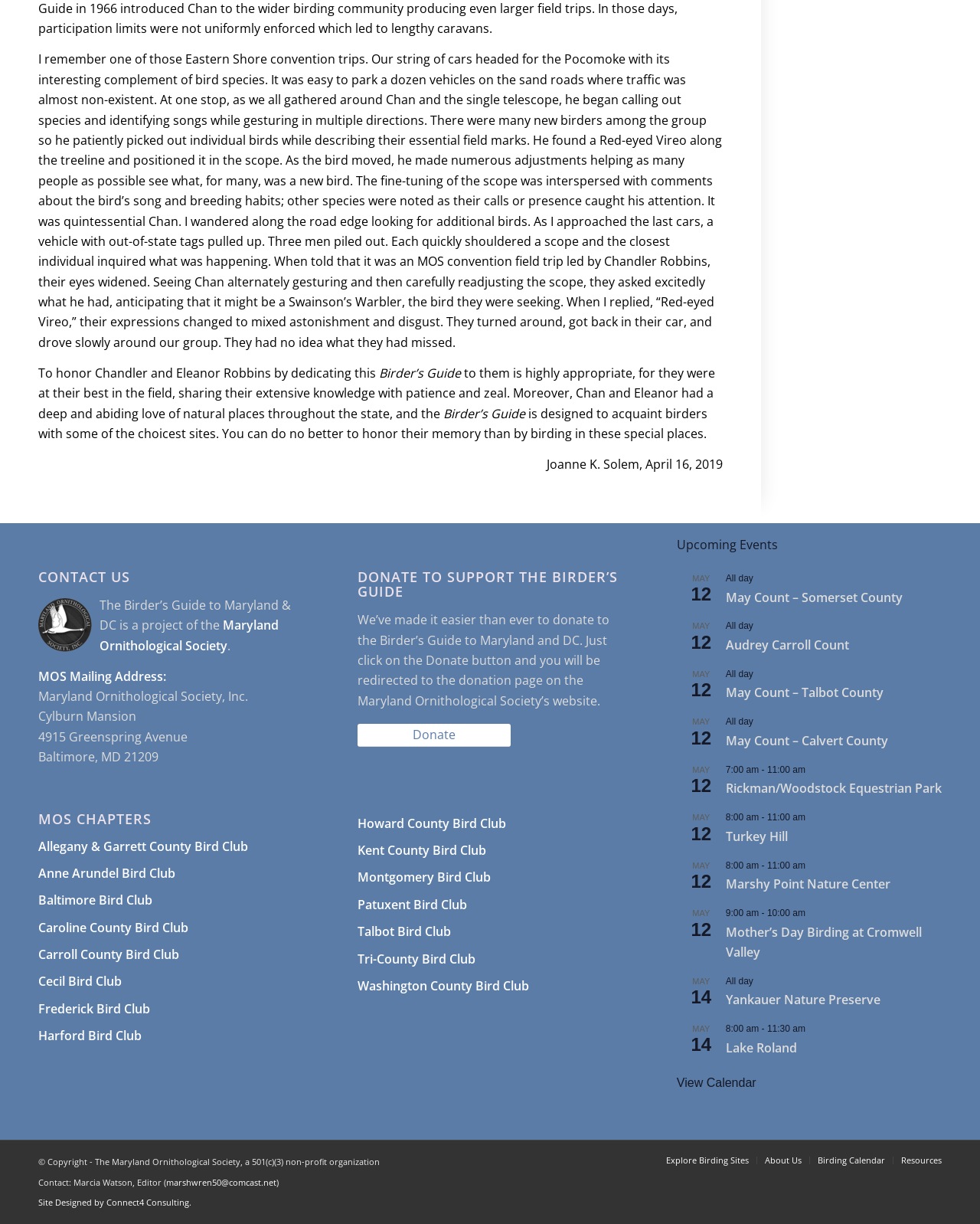Answer in one word or a short phrase: 
What organization is behind the Birder’s Guide?

Maryland Ornithological Society